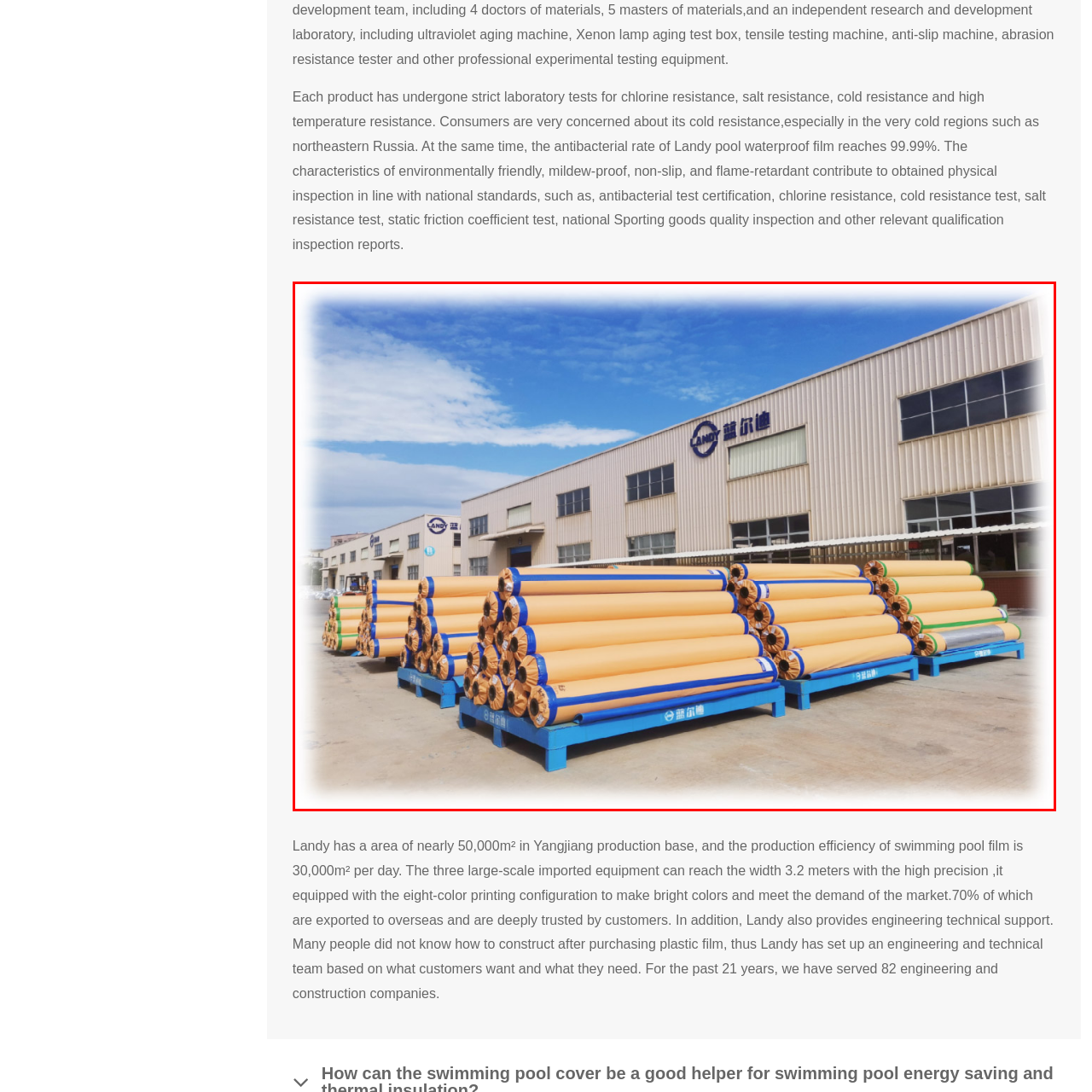Inspect the image contained by the red bounding box and answer the question with a single word or phrase:
How large is the Landy production facility?

Nearly 50,000 m²